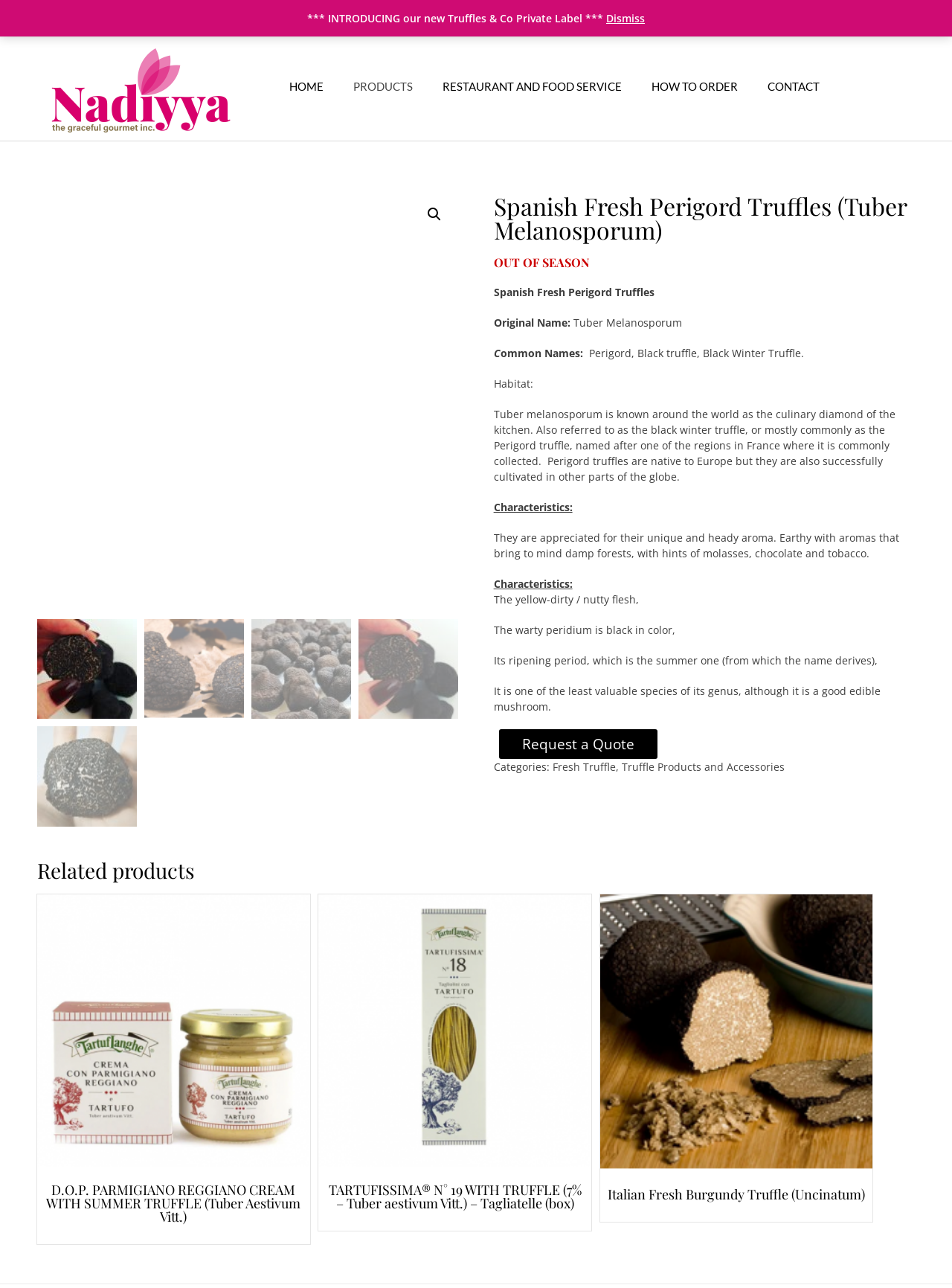Please determine the bounding box coordinates of the section I need to click to accomplish this instruction: "Request a Quote".

[0.524, 0.566, 0.69, 0.589]